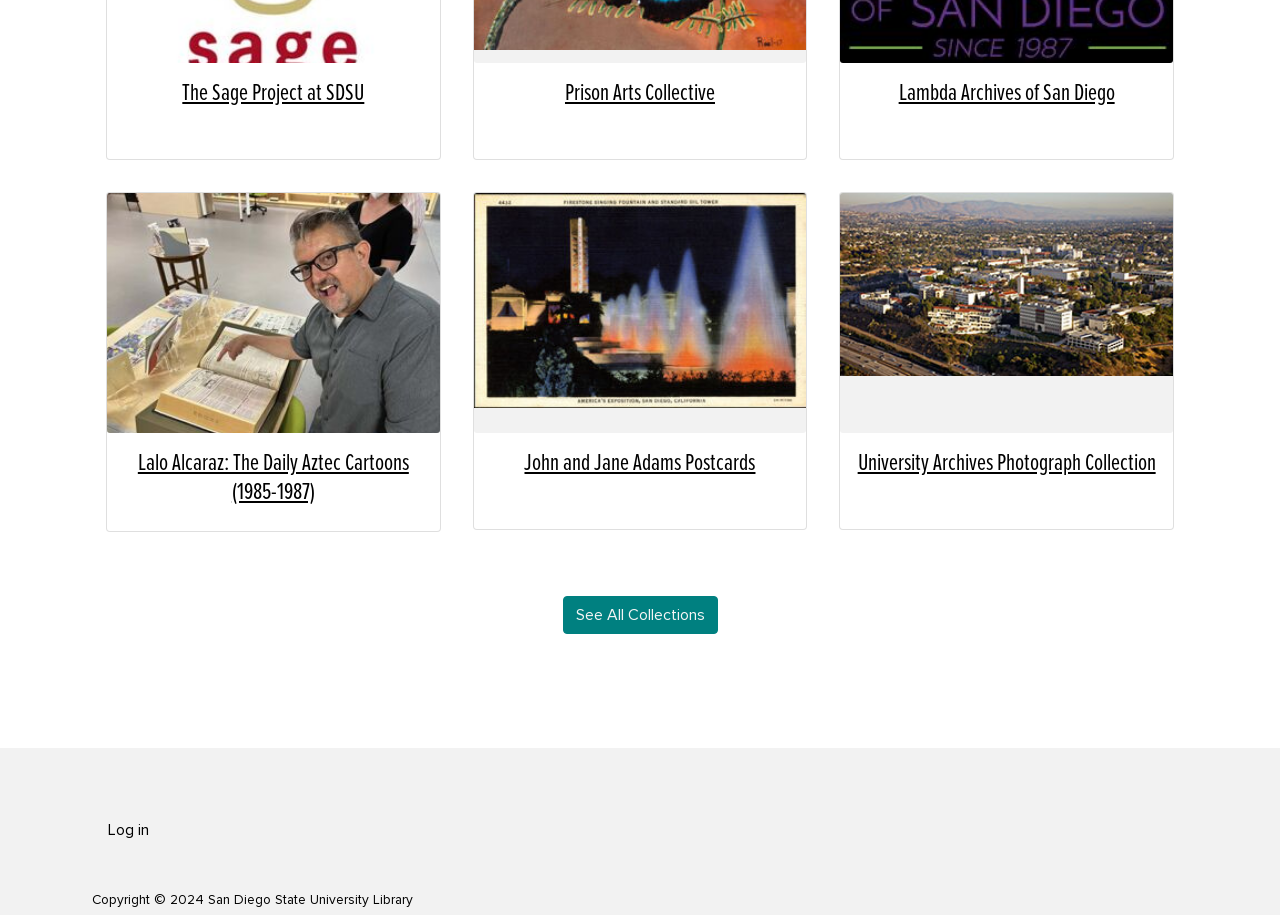Please identify the bounding box coordinates of the element's region that I should click in order to complete the following instruction: "Explore John and Jane Adams Postcards". The bounding box coordinates consist of four float numbers between 0 and 1, i.e., [left, top, right, bottom].

[0.383, 0.491, 0.617, 0.522]